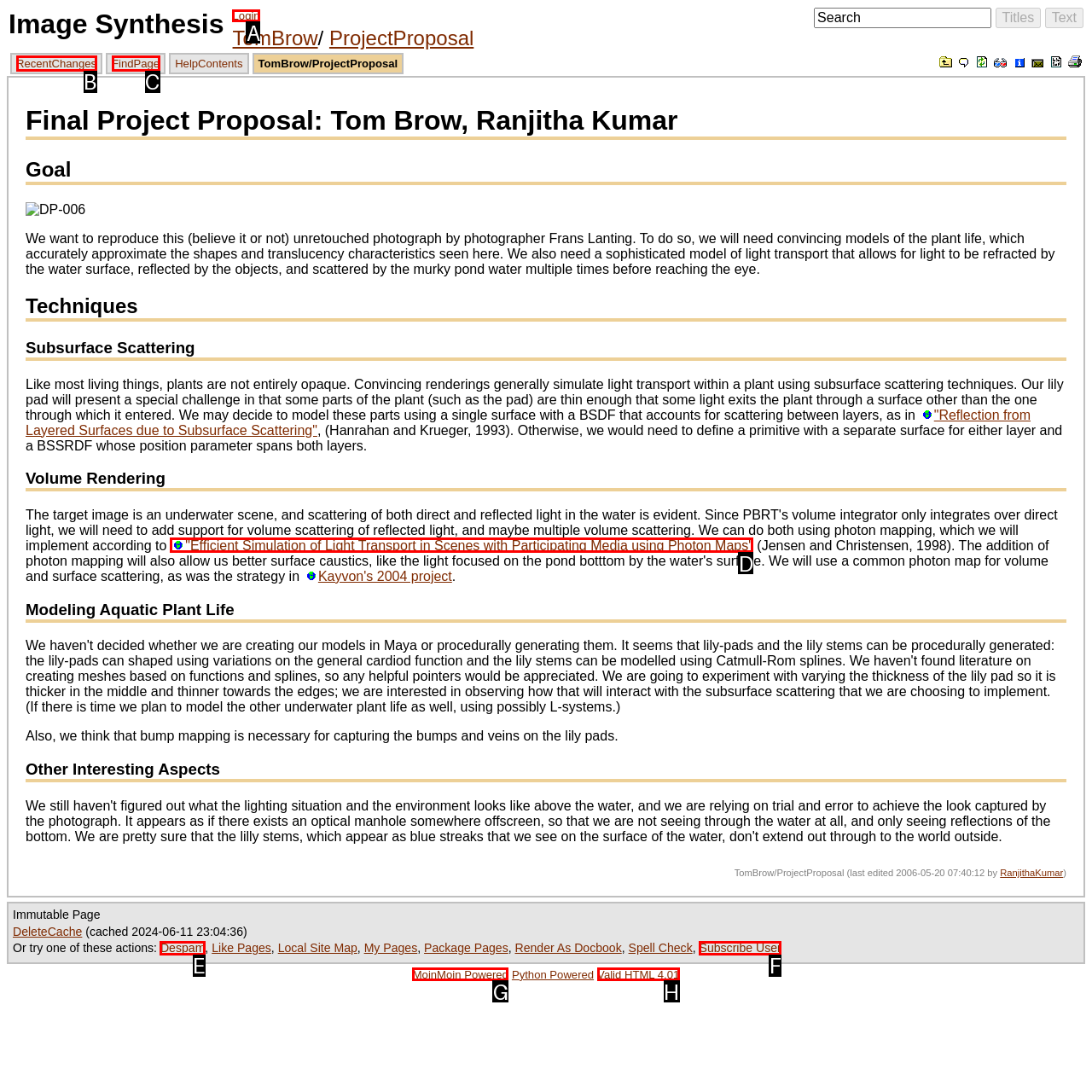Find the appropriate UI element to complete the task: Login to the system. Indicate your choice by providing the letter of the element.

A